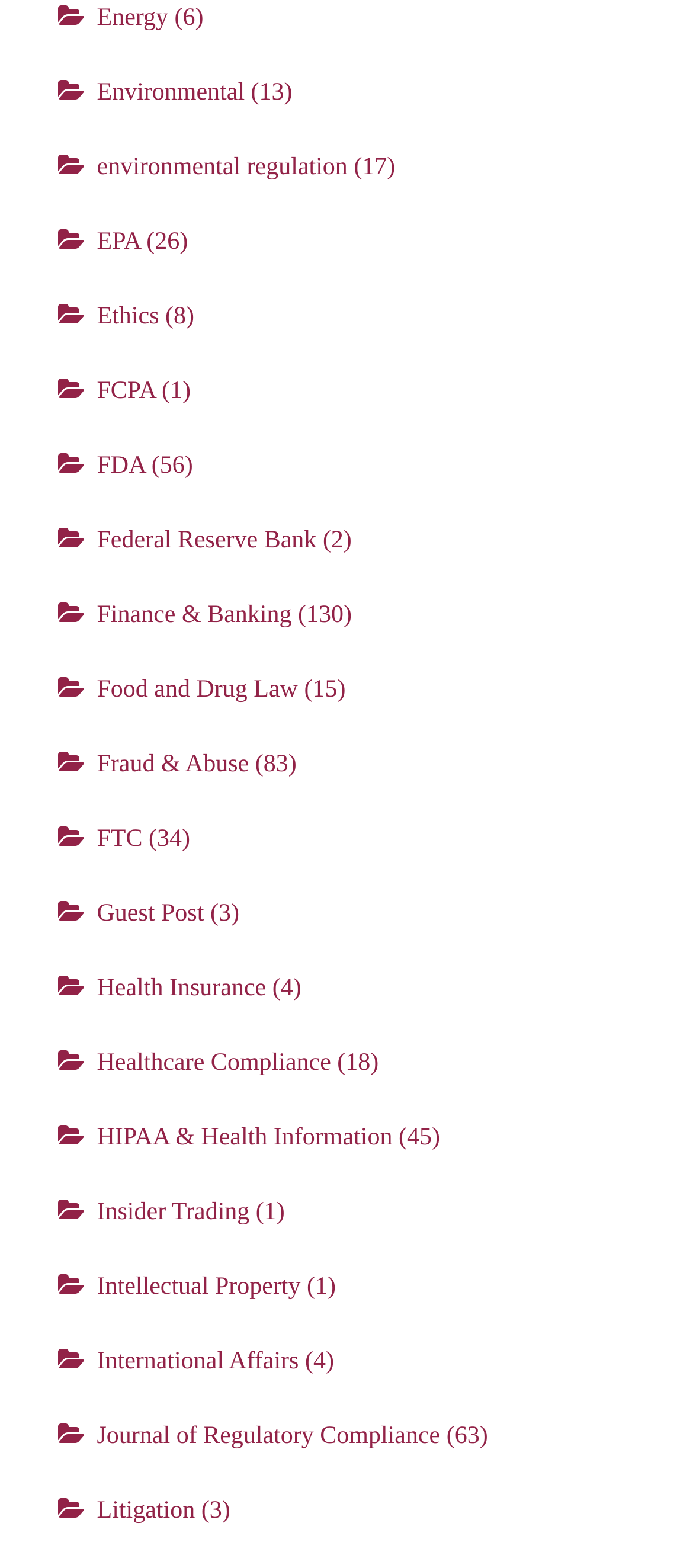Determine the coordinates of the bounding box for the clickable area needed to execute this instruction: "Go to FDA website".

[0.14, 0.288, 0.21, 0.305]